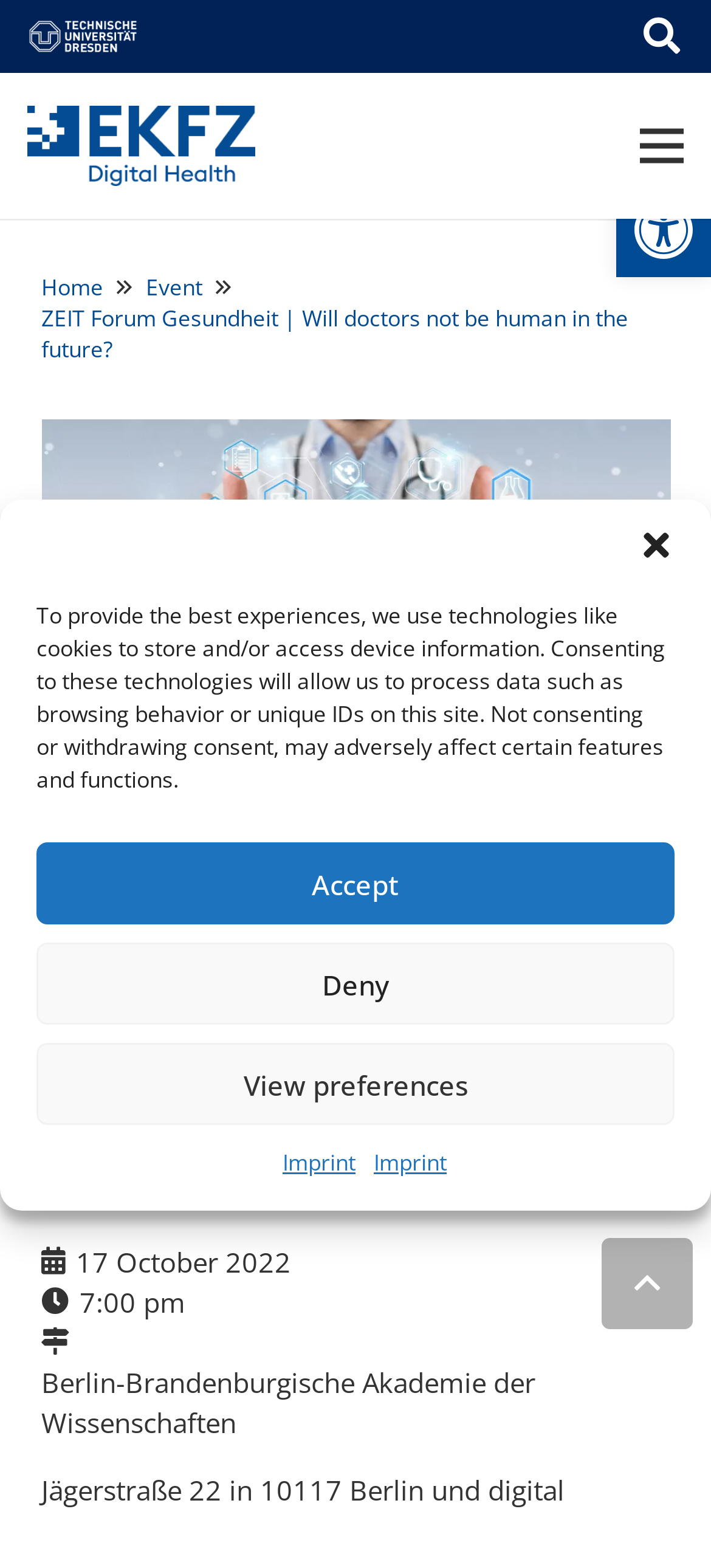Where is the event taking place?
Answer the question with as much detail as possible.

I found the location of the event by looking at the static text element that says 'Berlin-Brandenburgische Akademie der Wissenschaften' which is located below the time of the event.